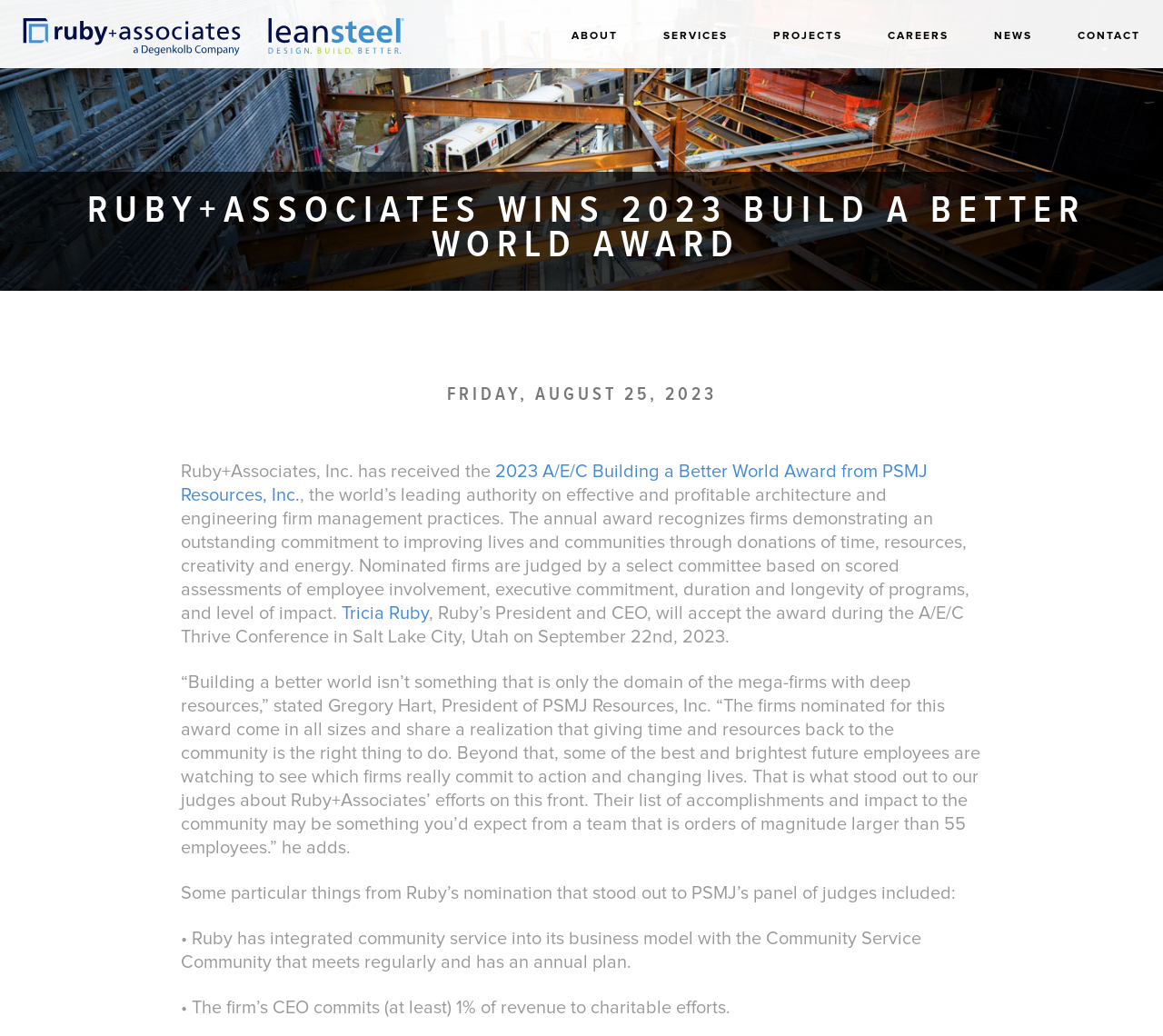Determine the primary headline of the webpage.

RUBY+ASSOCIATES WINS 2023 BUILD A BETTER WORLD AWARD